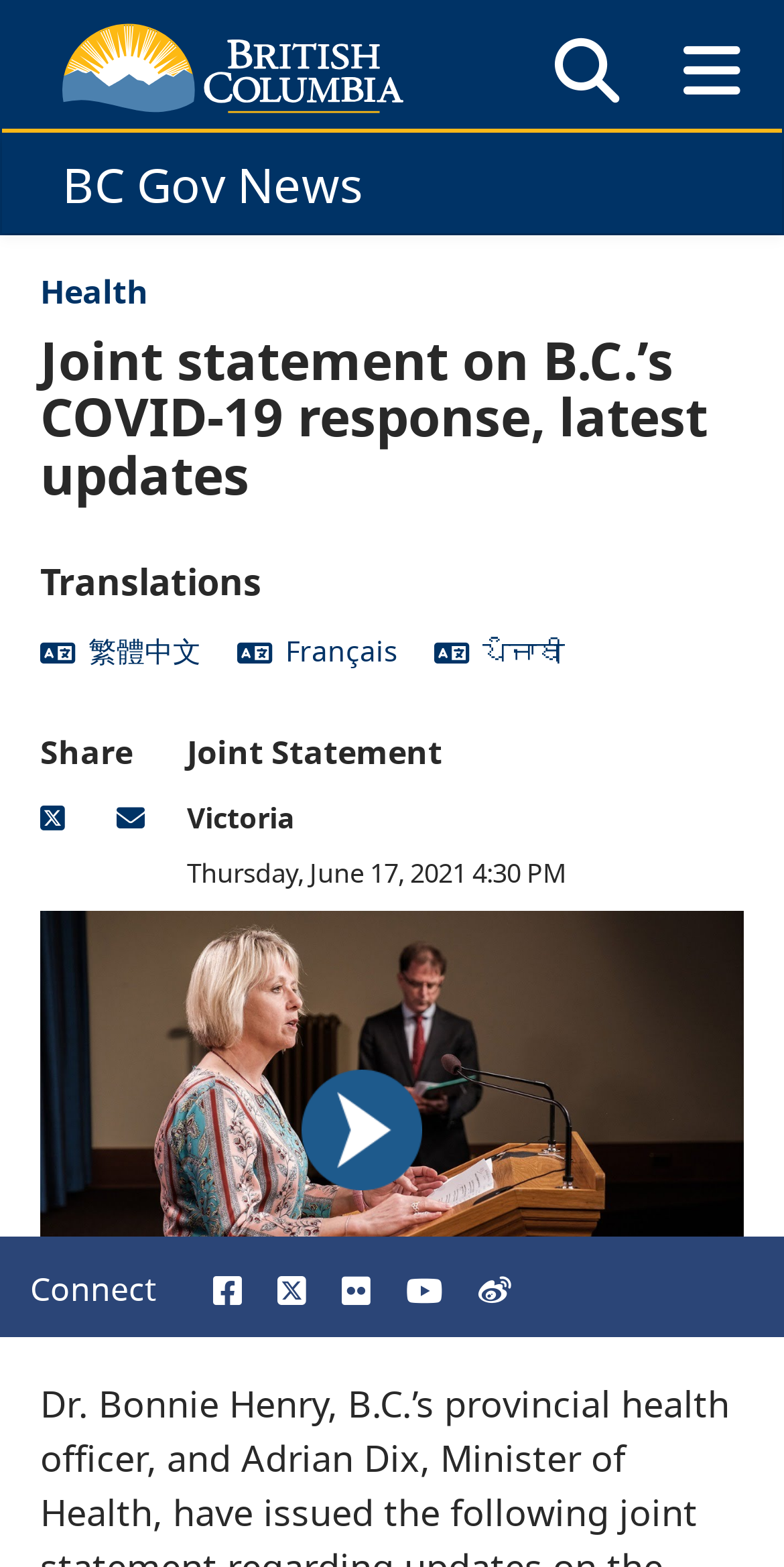Who are the authors of the joint statement?
Please provide a comprehensive answer based on the information in the image.

I inferred the authors of the joint statement by understanding the context of the webpage, which is about a joint statement on COVID-19 response in British Columbia, and noticing the image description that mentions Dr. Bonnie Henry and Adrian Dix.